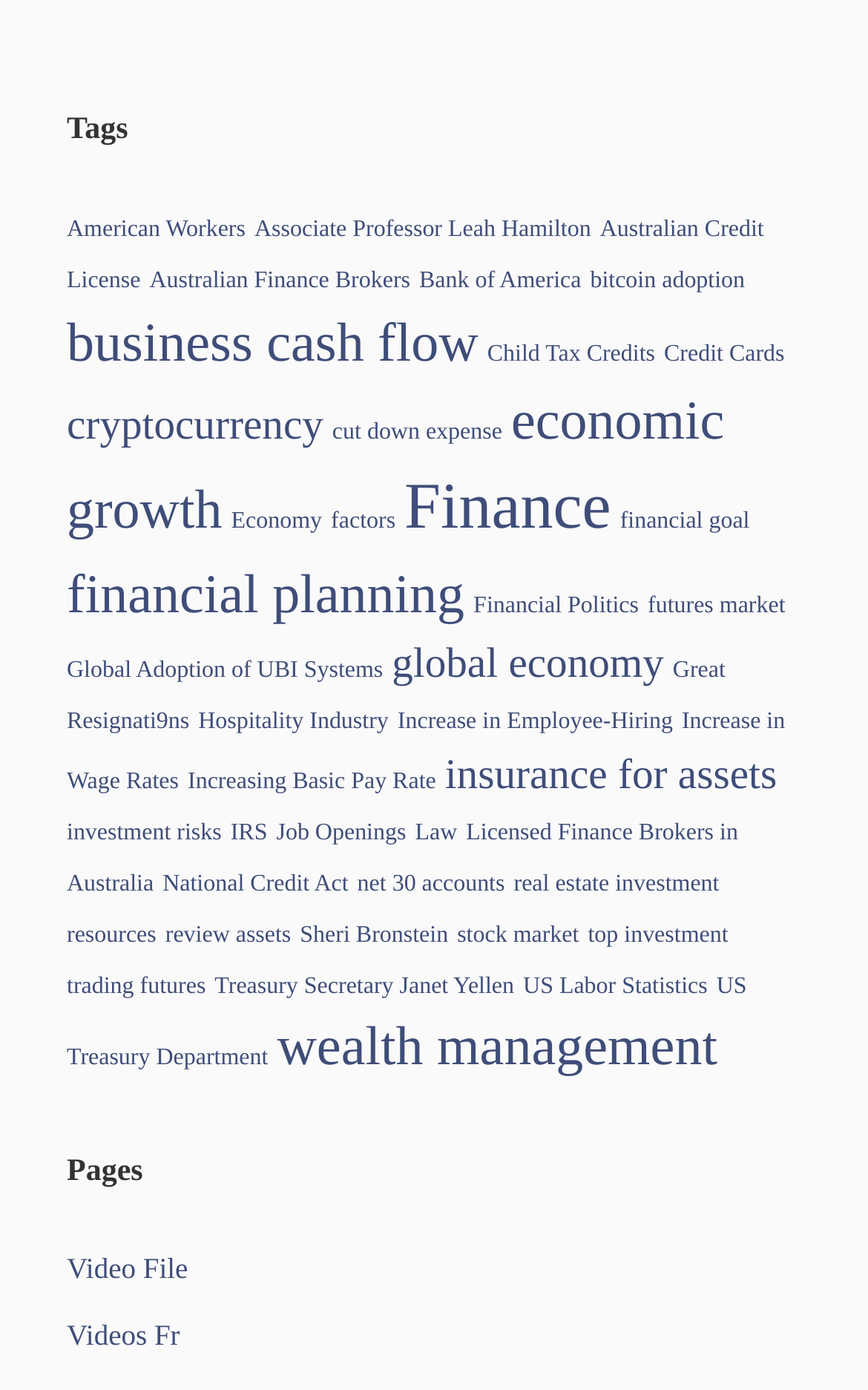Locate the bounding box coordinates of the clickable region to complete the following instruction: "Browse 'Pages'."

[0.077, 0.831, 0.923, 0.879]